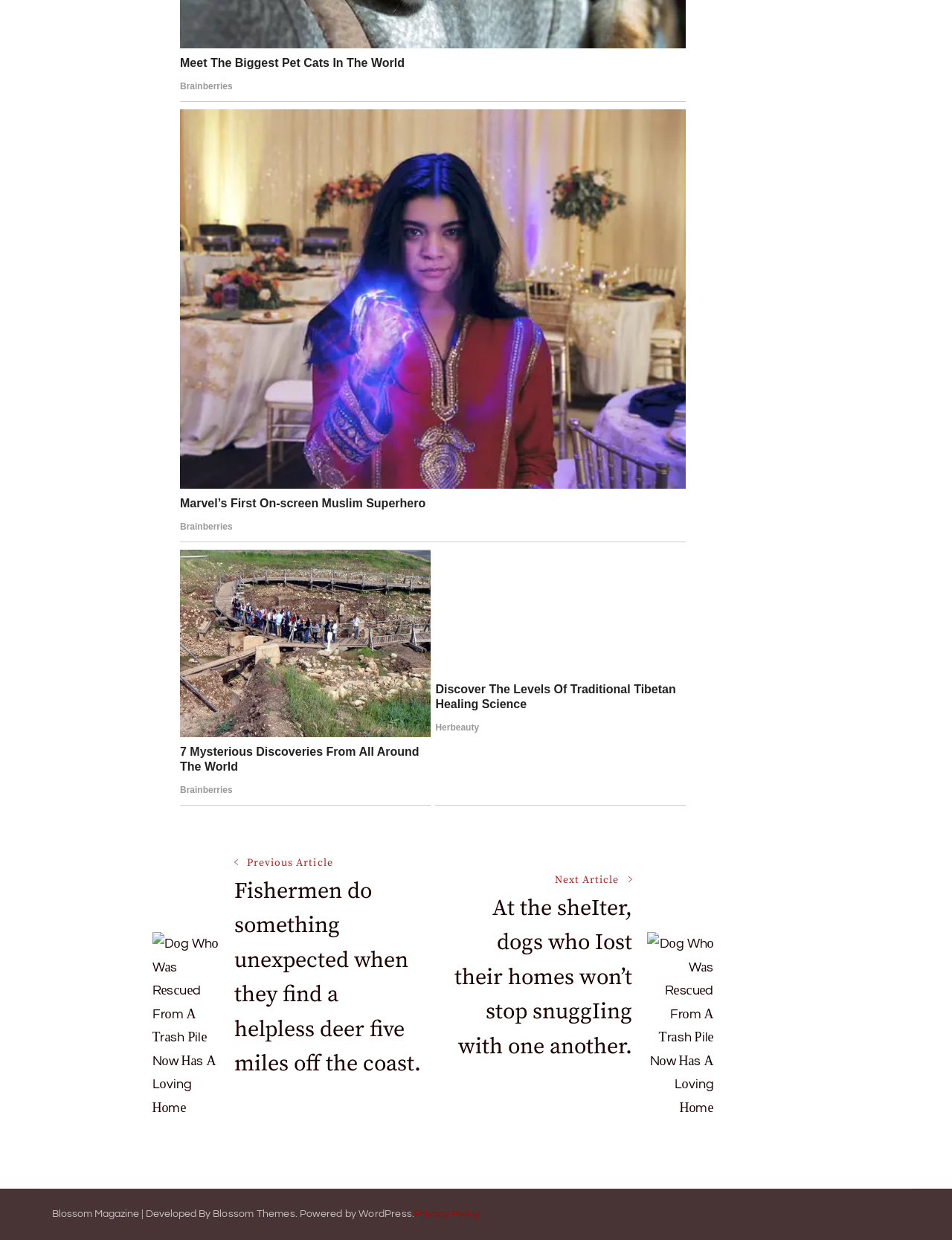Provide the bounding box coordinates of the HTML element described as: "Herbeauty". The bounding box coordinates should be four float numbers between 0 and 1, i.e., [left, top, right, bottom].

[0.457, 0.582, 0.503, 0.591]